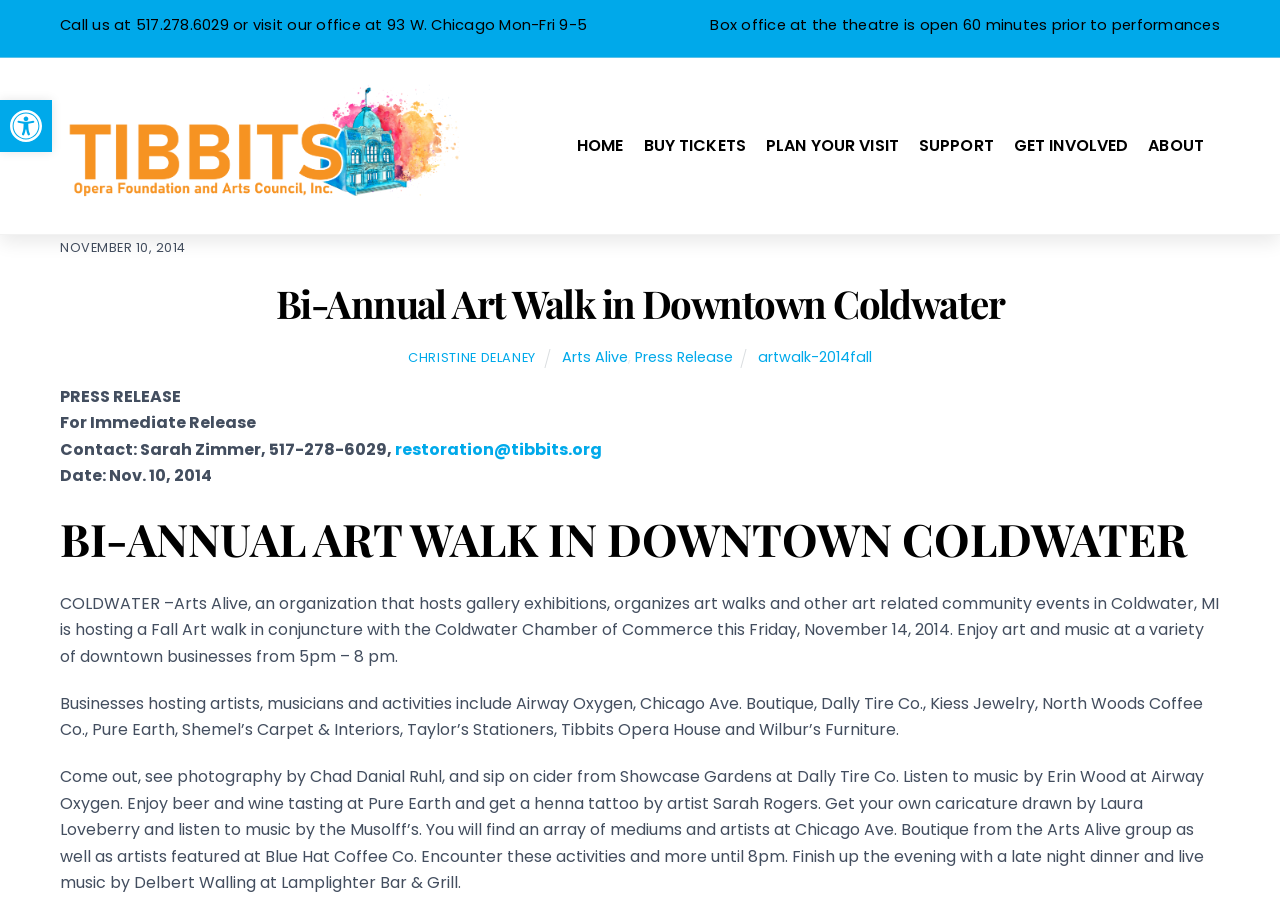Locate the bounding box coordinates of the item that should be clicked to fulfill the instruction: "Call the phone number".

[0.047, 0.016, 0.459, 0.038]